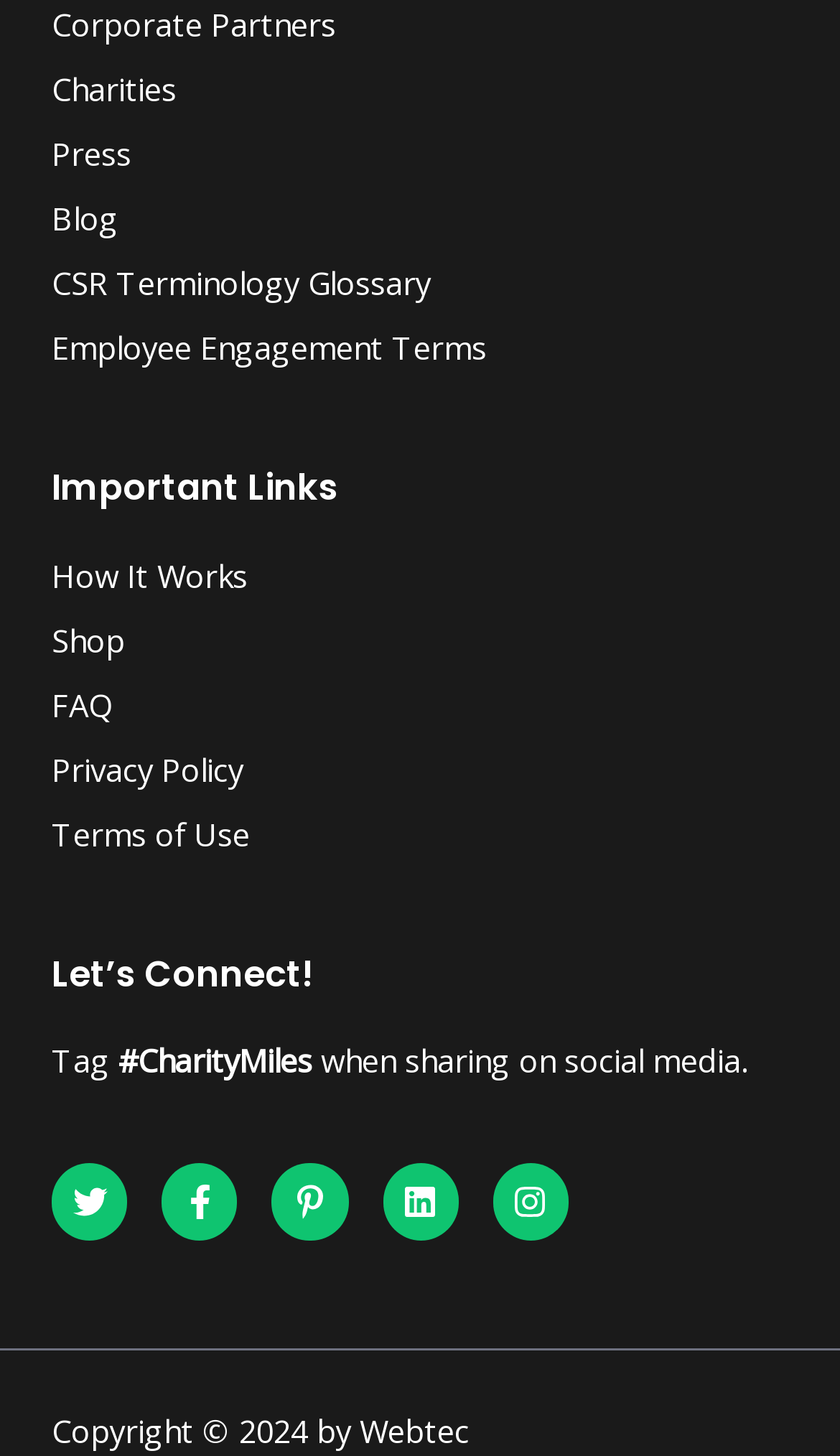Please provide a one-word or phrase answer to the question: 
What is the copyright year mentioned on the webpage?

2024